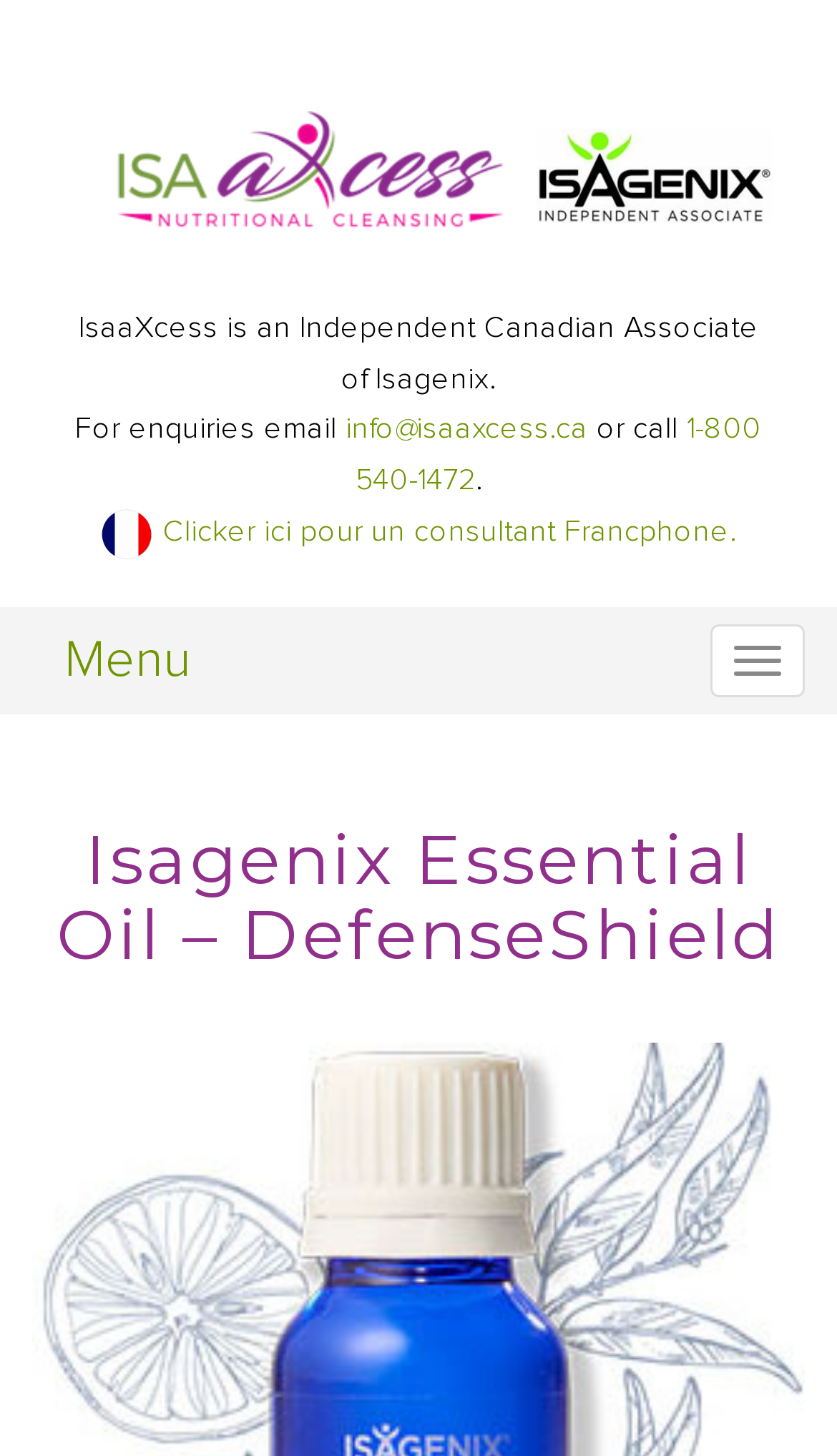What is the navigation element?
Please use the visual content to give a single word or phrase answer.

Toggle navigation